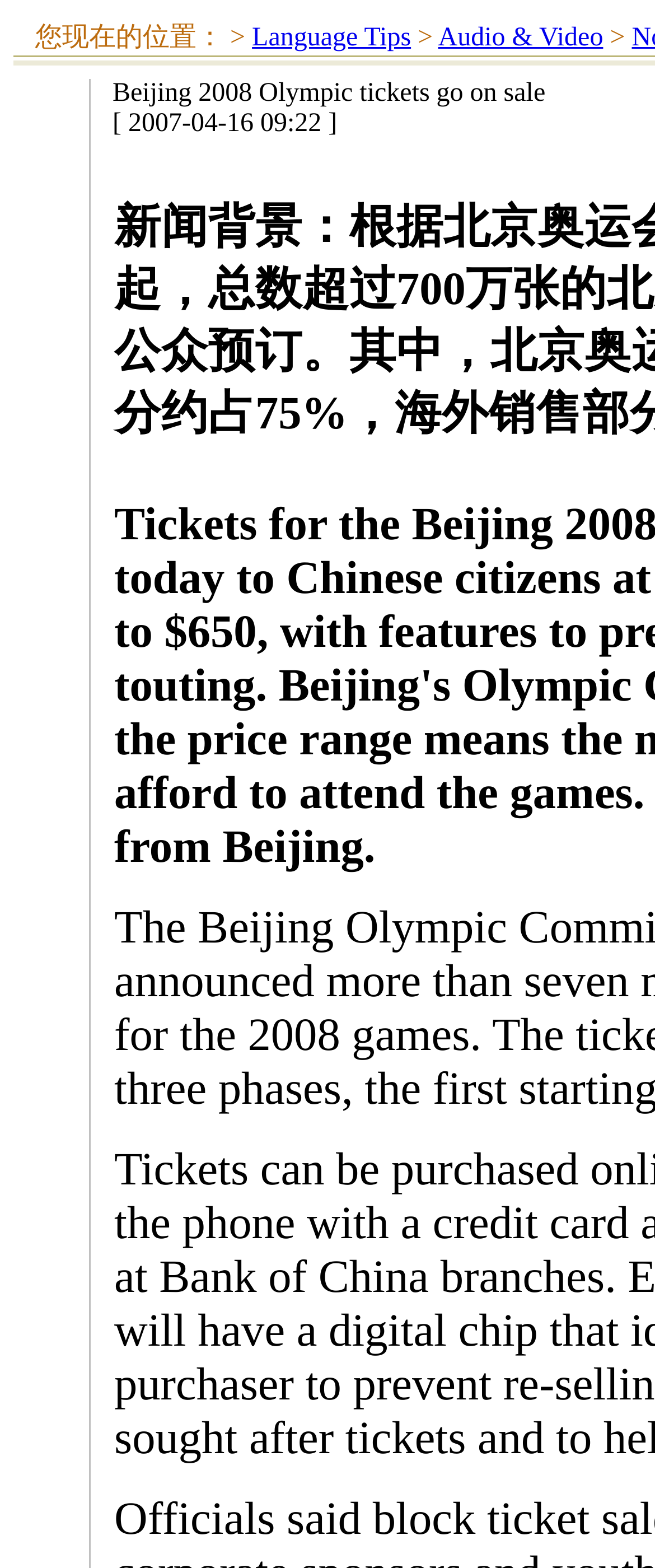Based on the description "Language Tips", find the bounding box of the specified UI element.

[0.385, 0.015, 0.627, 0.033]